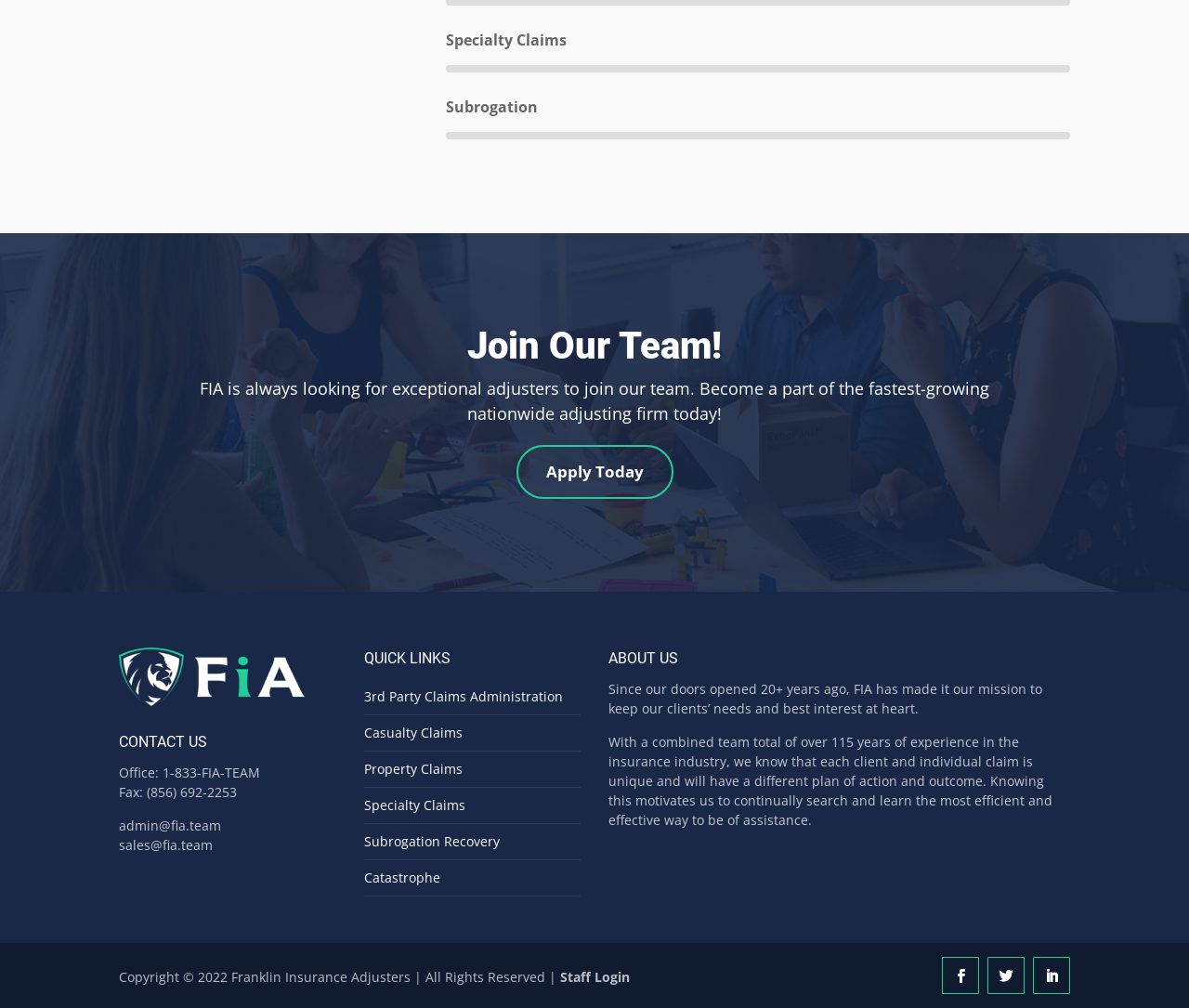How many years of experience does the FIA team have?
Answer briefly with a single word or phrase based on the image.

Over 115 years